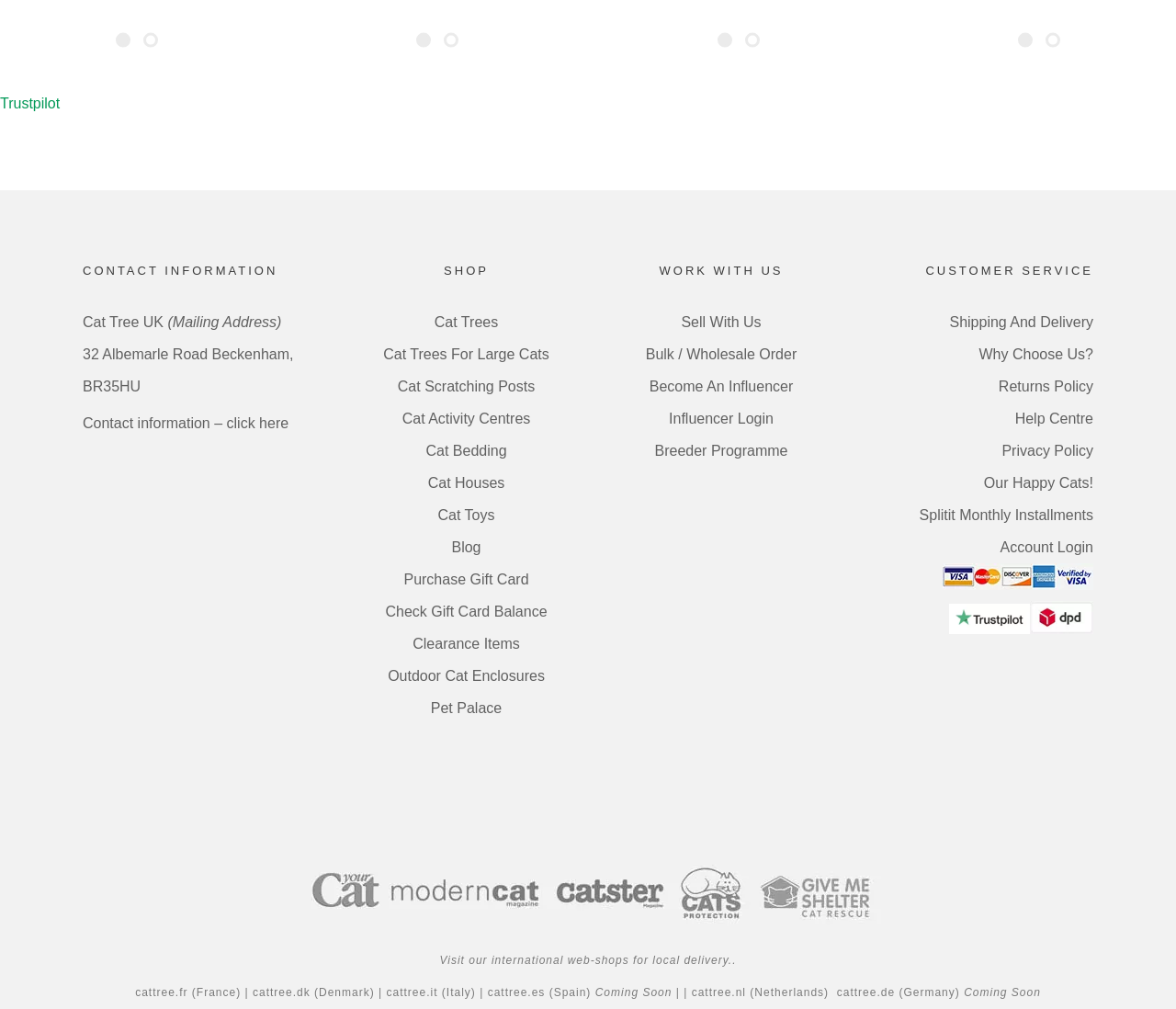What is the purpose of the 'Work with us' section?
Based on the image, give a one-word or short phrase answer.

To collaborate with the company